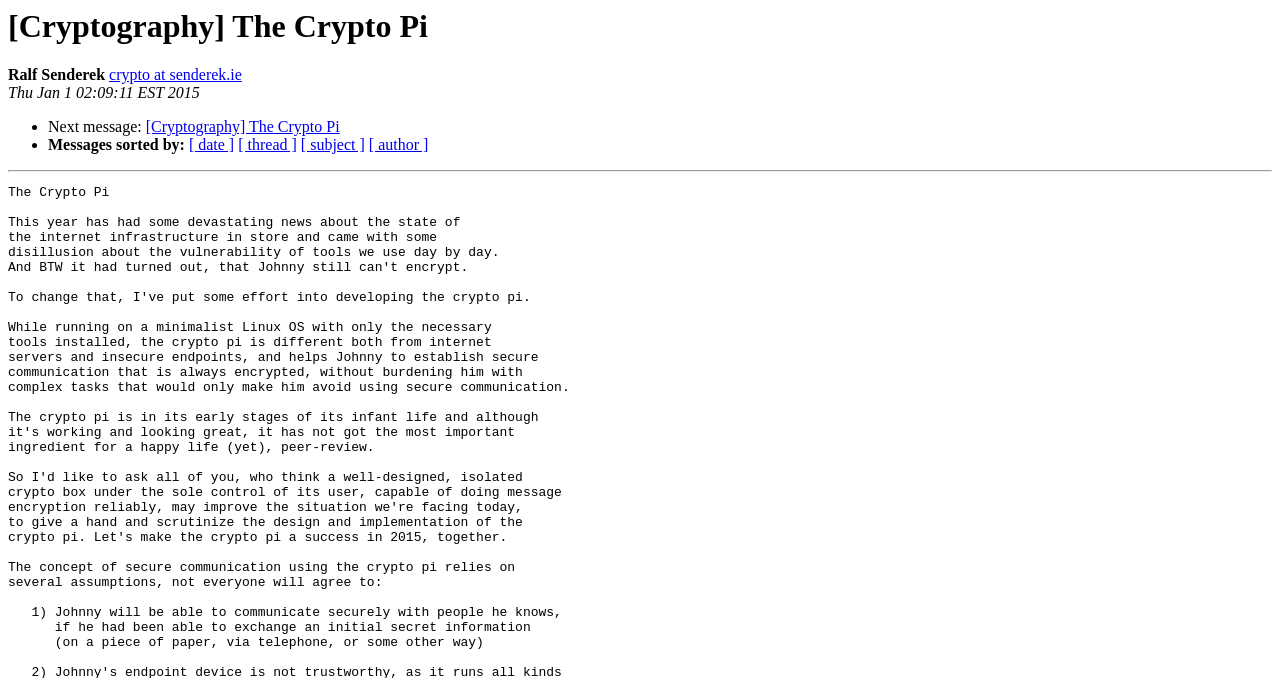Write a detailed summary of the webpage.

The webpage appears to be a discussion forum or mailing list archive, focused on cryptography. At the top, there is a heading that reads "[Cryptography] The Crypto Pi", which is also the title of the webpage. Below the heading, there is a section that displays the author's name, "Ralf Senderek", and a link to their email address, "crypto at senderek.ie". 

Next to the author's information, there is a timestamp, "Thu Jan 1 02:09:11 EST 2015", indicating when the message was posted. 

The main content of the webpage is organized into a list, with each item marked by a bullet point. The first item in the list contains a link to the next message, titled "[Cryptography] The Crypto Pi". 

Below this, there is a section that allows users to sort messages by different criteria, including date, thread, subject, and author. Each of these options is a clickable link. 

A horizontal separator line divides the sorting options from the rest of the content.